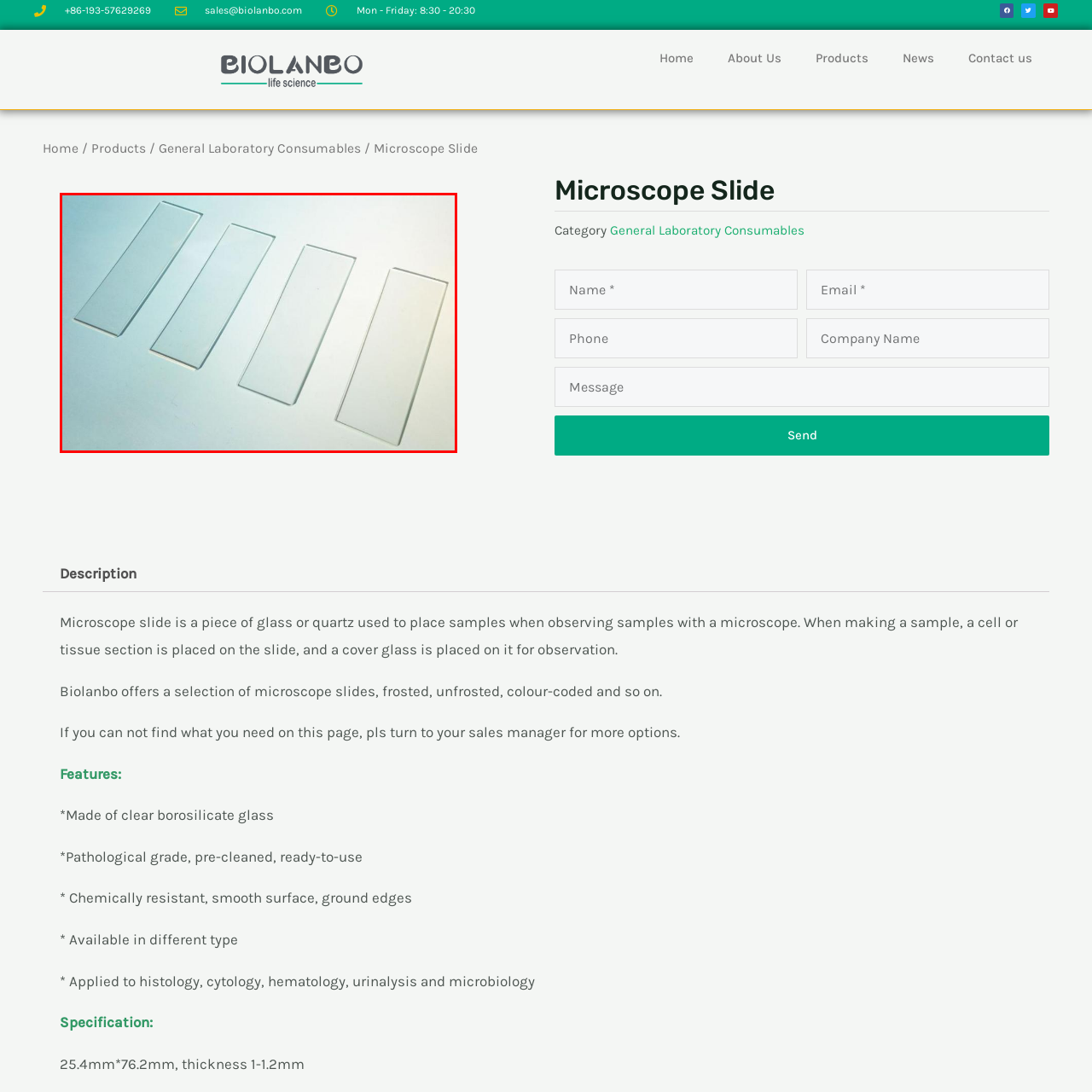Observe the image framed by the red bounding box and present a detailed answer to the following question, relying on the visual data provided: What is the purpose of the microscope slides?

The caption explains that the microscope slides are essential tools used in laboratory settings for observing samples under a microscope, allowing for optimal visibility of the specimens placed on them.